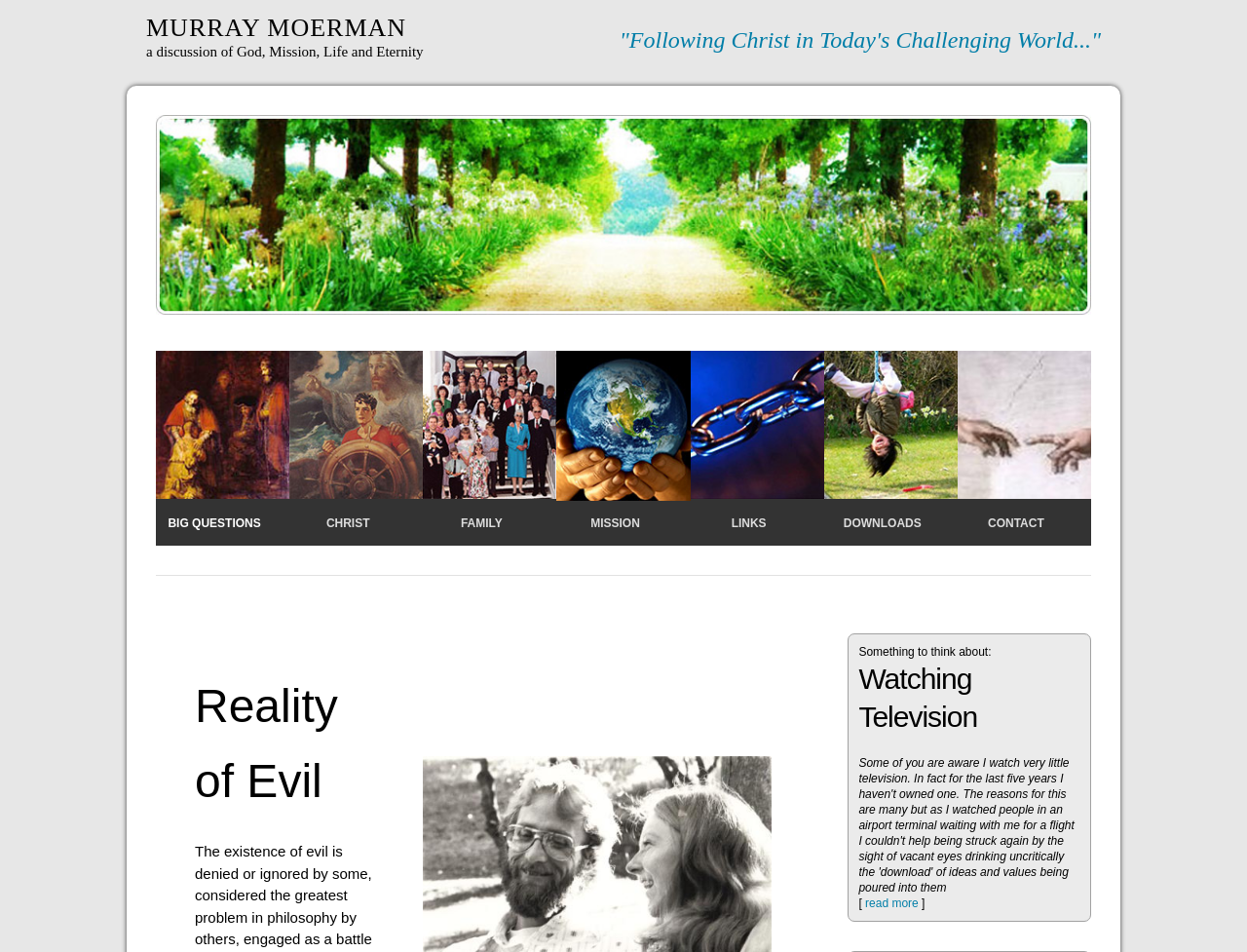What can you do with the 'read more' link? Examine the screenshot and reply using just one word or a brief phrase.

Read more about Watching Television